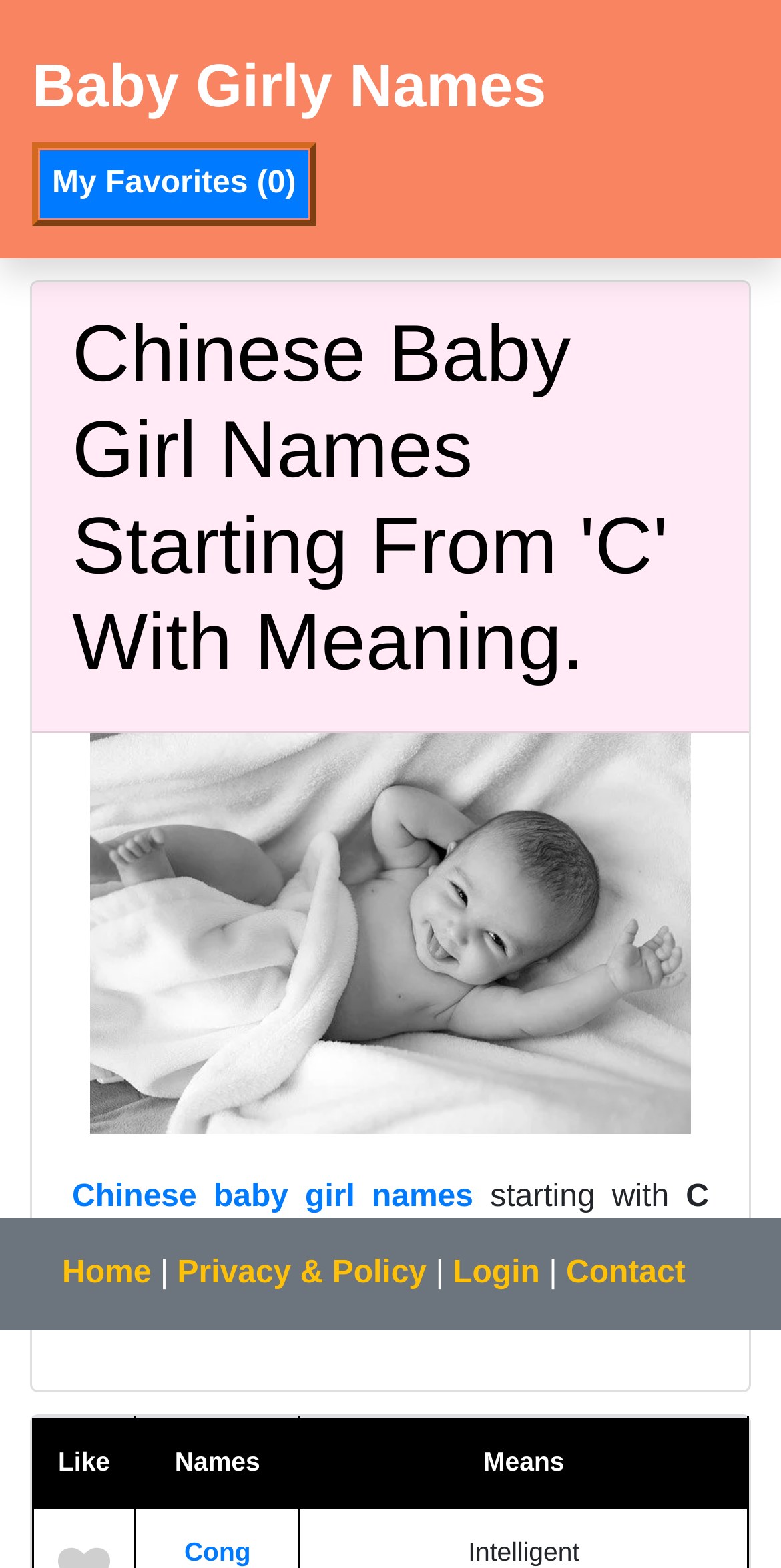Please specify the bounding box coordinates of the region to click in order to perform the following instruction: "Check my favorites".

[0.049, 0.095, 0.397, 0.141]